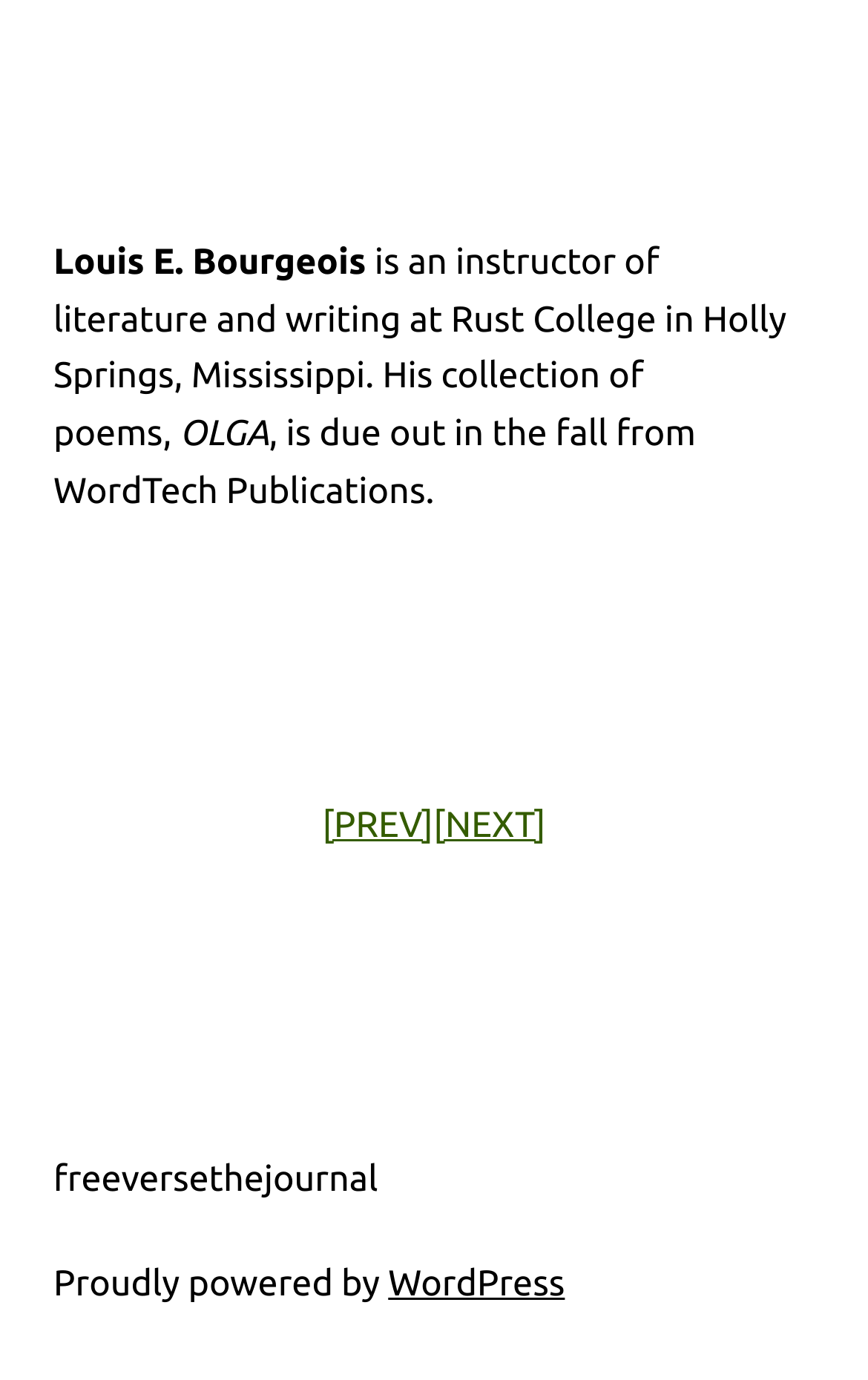What is the platform powering the website?
Look at the screenshot and provide an in-depth answer.

The platform powering the website is mentioned in the last link element, which is 'WordPress'.